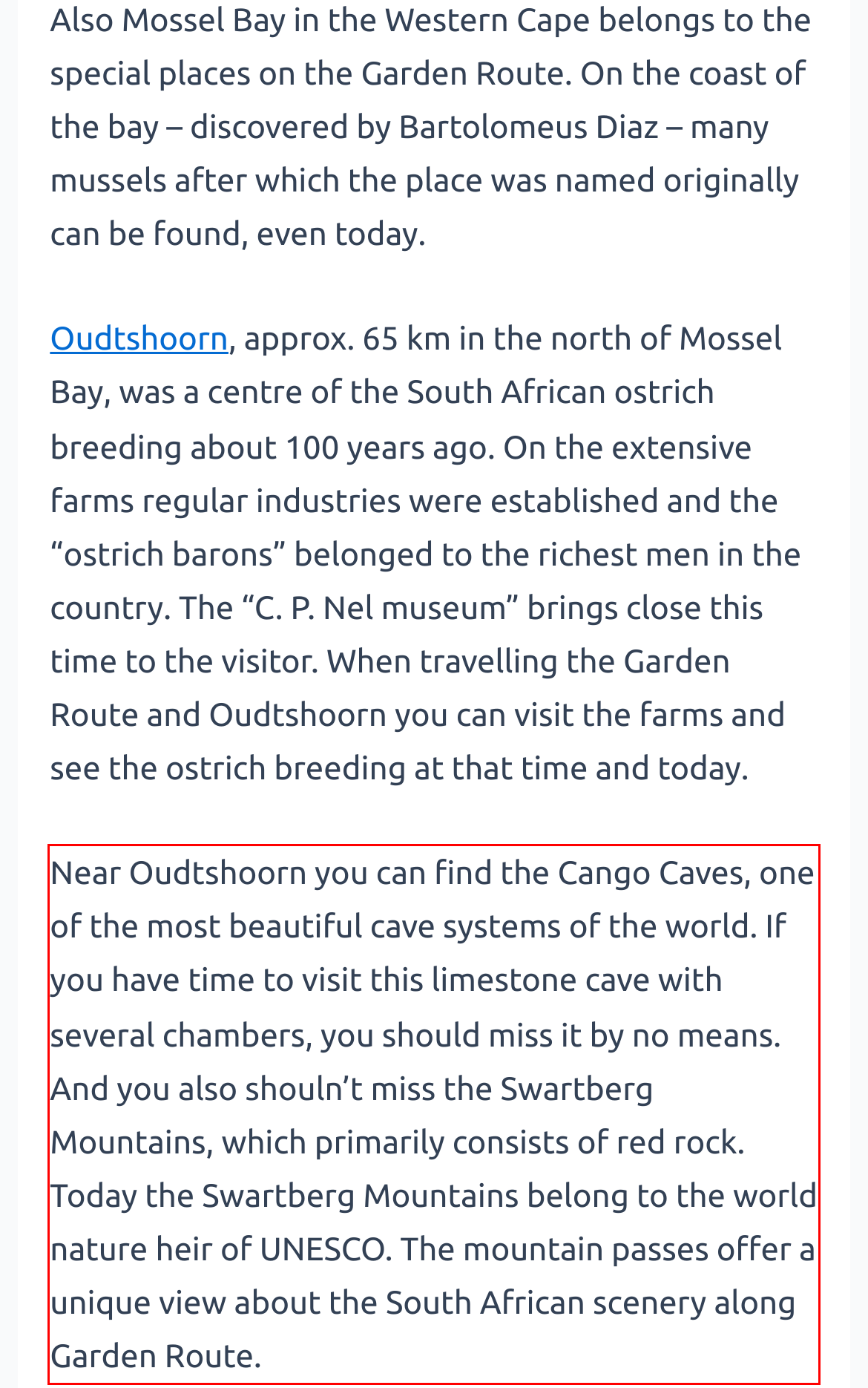Given a webpage screenshot, identify the text inside the red bounding box using OCR and extract it.

Near Oudtshoorn you can find the Cango Caves, one of the most beautiful cave systems of the world. If you have time to visit this limestone cave with several chambers, you should miss it by no means. And you also shouln’t miss the Swartberg Mountains, which primarily consists of red rock. Today the Swartberg Mountains belong to the world nature heir of UNESCO. The mountain passes offer a unique view about the South African scenery along Garden Route.